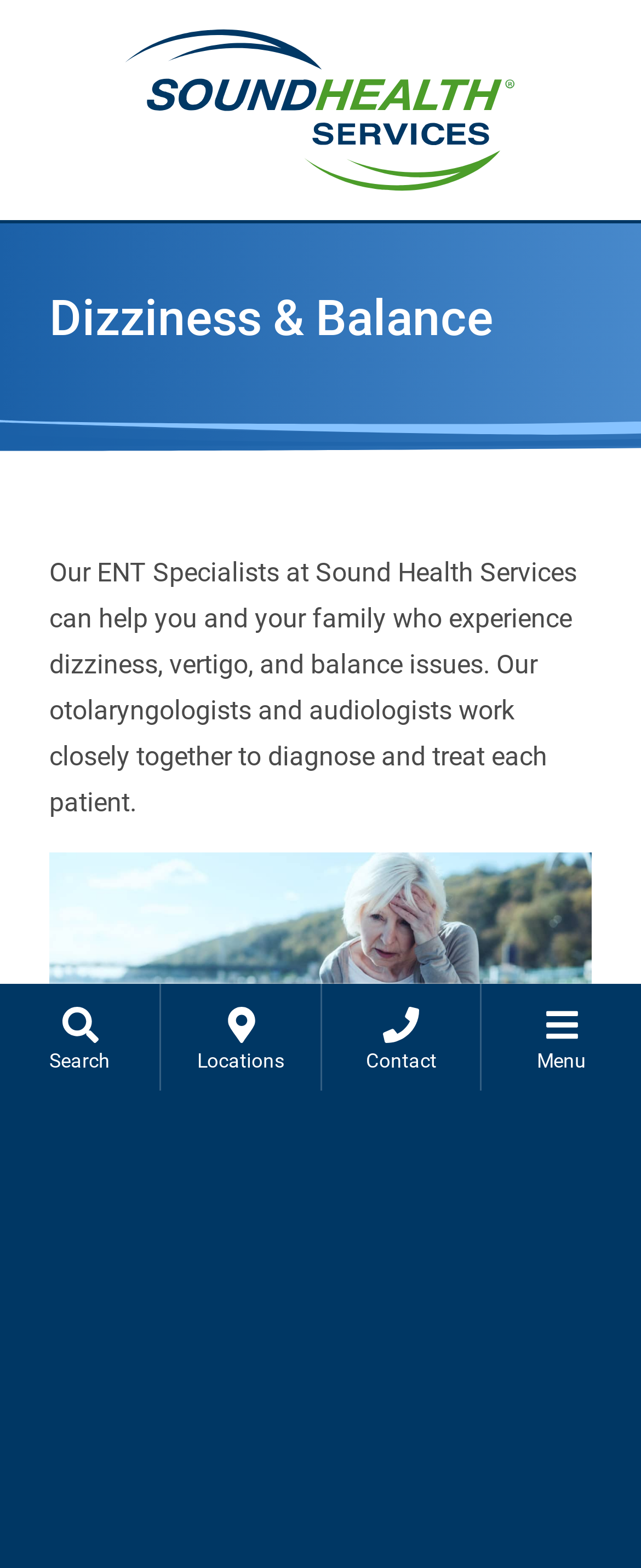Please find the bounding box coordinates in the format (top-left x, top-left y, bottom-right x, bottom-right y) for the given element description. Ensure the coordinates are floating point numbers between 0 and 1. Description: Patient Forms

[0.139, 0.905, 0.861, 0.957]